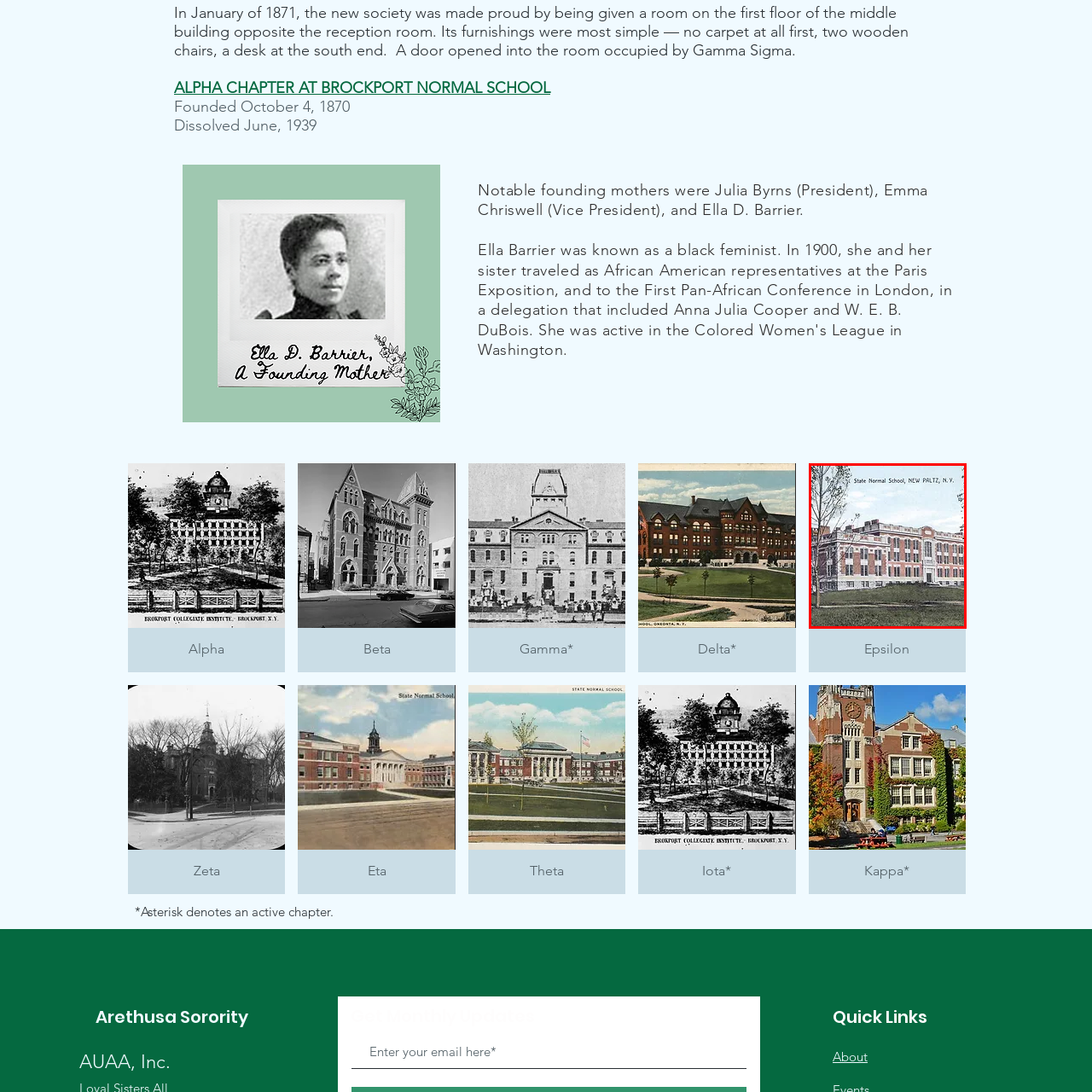Take a close look at the image outlined by the red bounding box and give a detailed response to the subsequent question, with information derived from the image: What is the primary purpose of the State Normal School?

The primary purpose of the State Normal School can be inferred from the caption, which mentions that the school was aimed at training teachers, indicating its role in educating and preparing educators for the community.